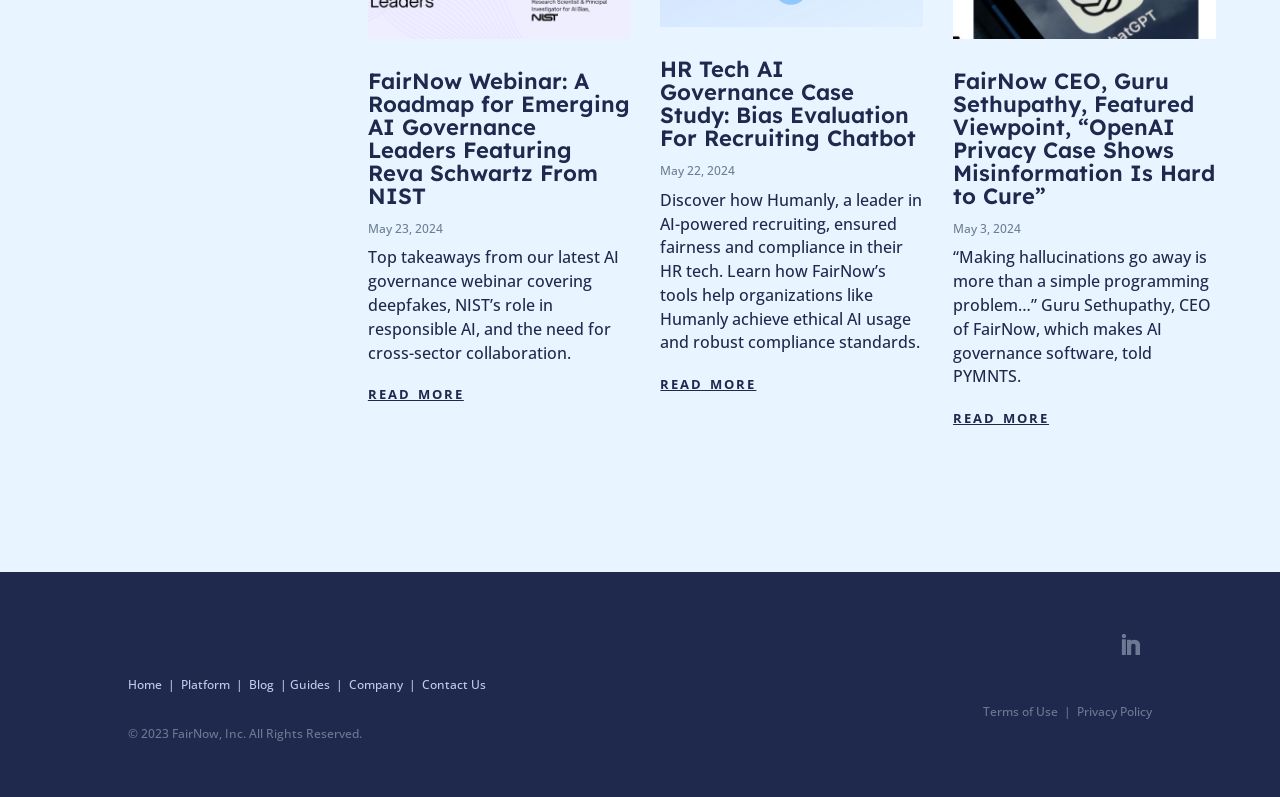Predict the bounding box of the UI element based on this description: "Terms of Use".

[0.768, 0.882, 0.827, 0.904]